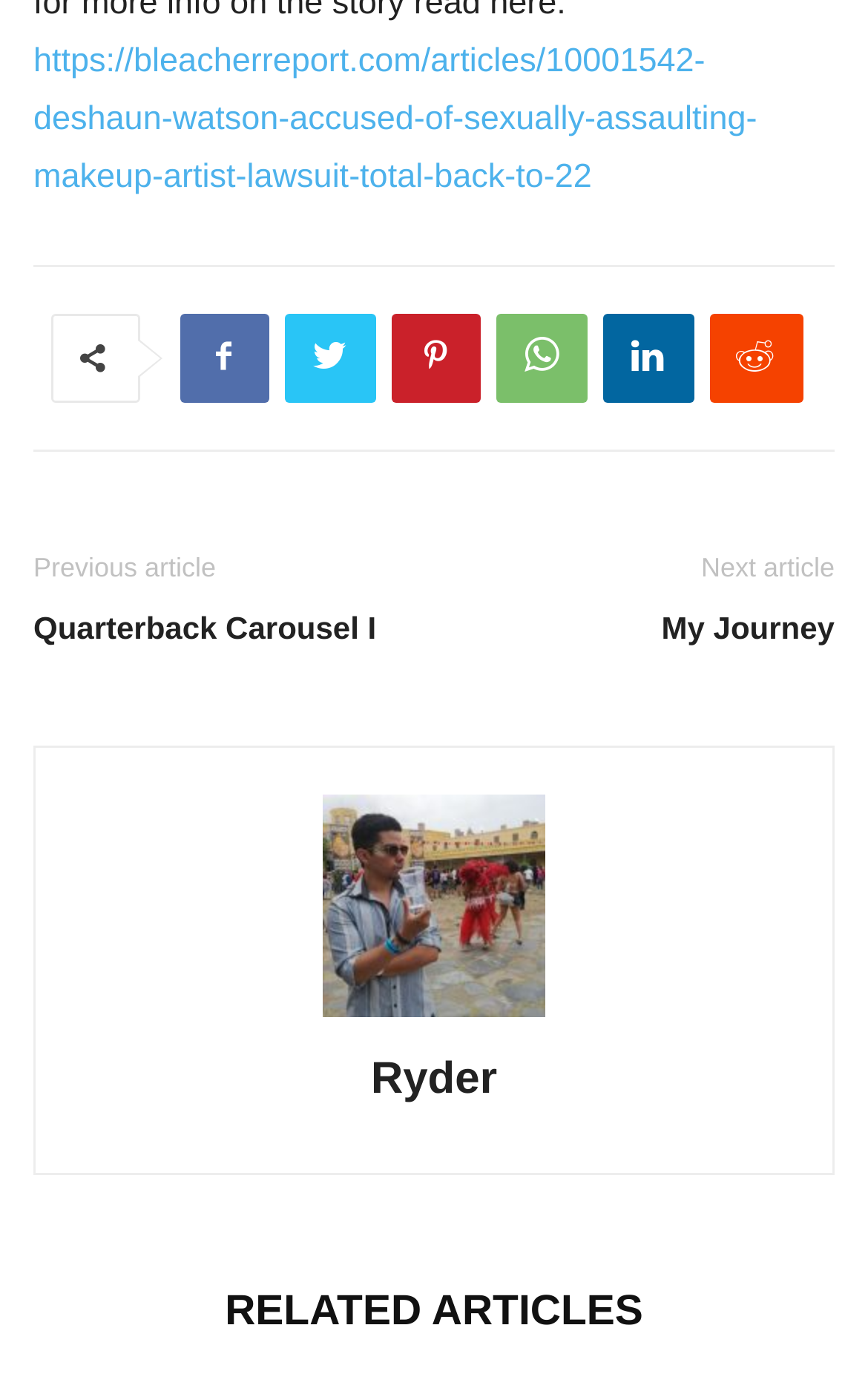Kindly determine the bounding box coordinates for the clickable area to achieve the given instruction: "Read the story of My Journey".

[0.526, 0.436, 0.962, 0.467]